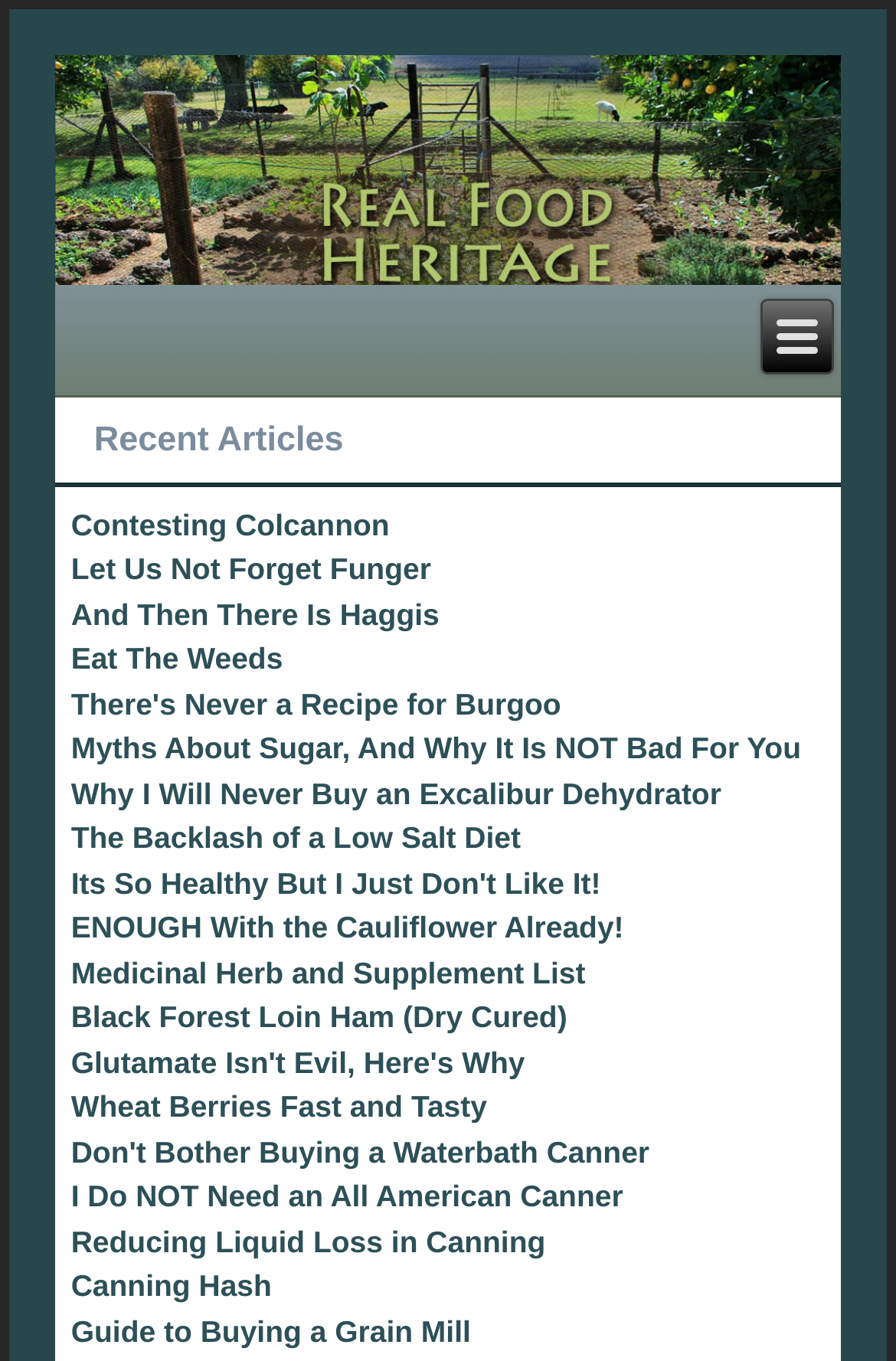Find the bounding box coordinates for the HTML element specified by: "Contesting Colcannon".

[0.079, 0.373, 0.435, 0.398]